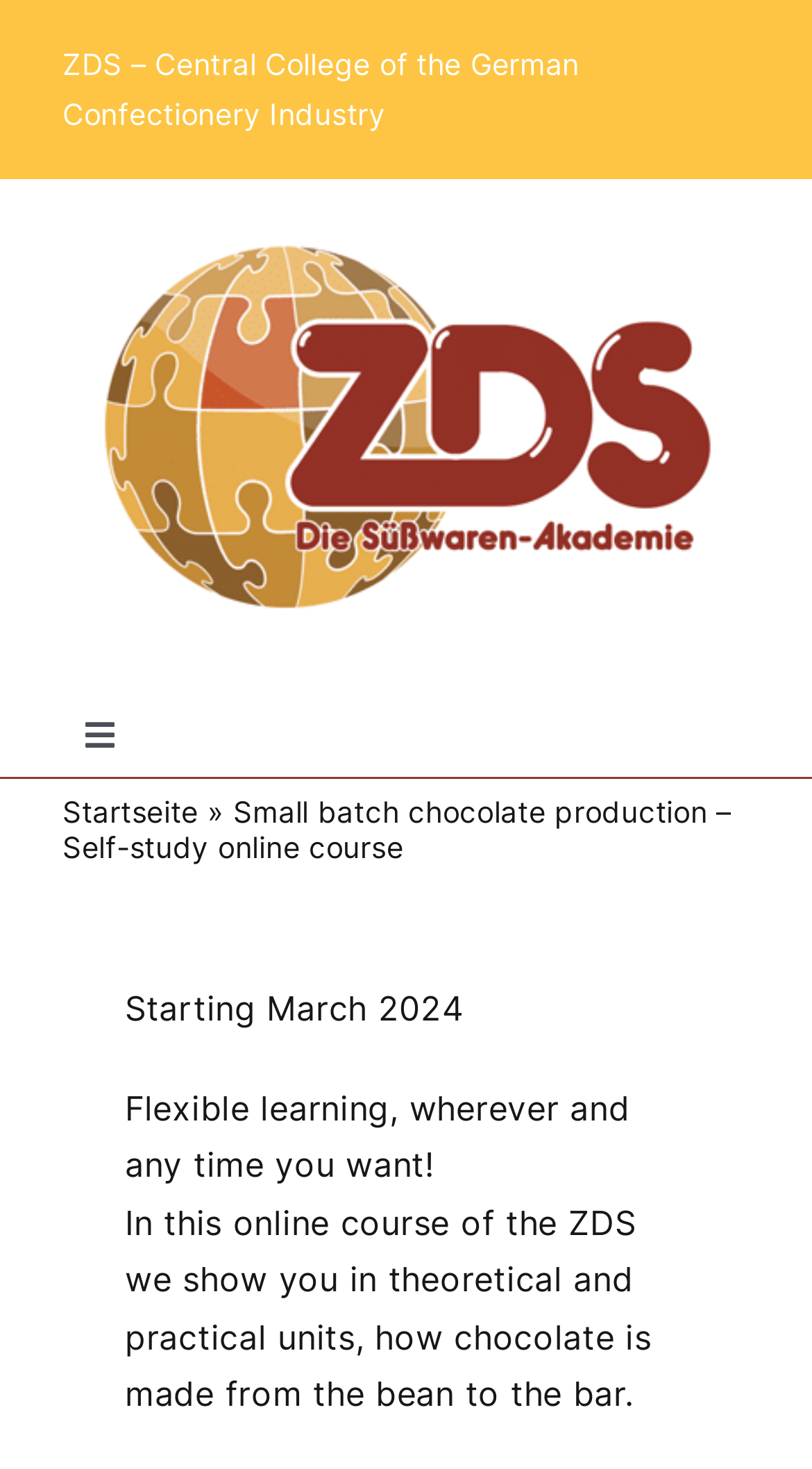Extract the bounding box coordinates of the UI element described: "ZDS Network". Provide the coordinates in the format [left, top, right, bottom] with values ranging from 0 to 1.

[0.0, 0.81, 1.0, 0.902]